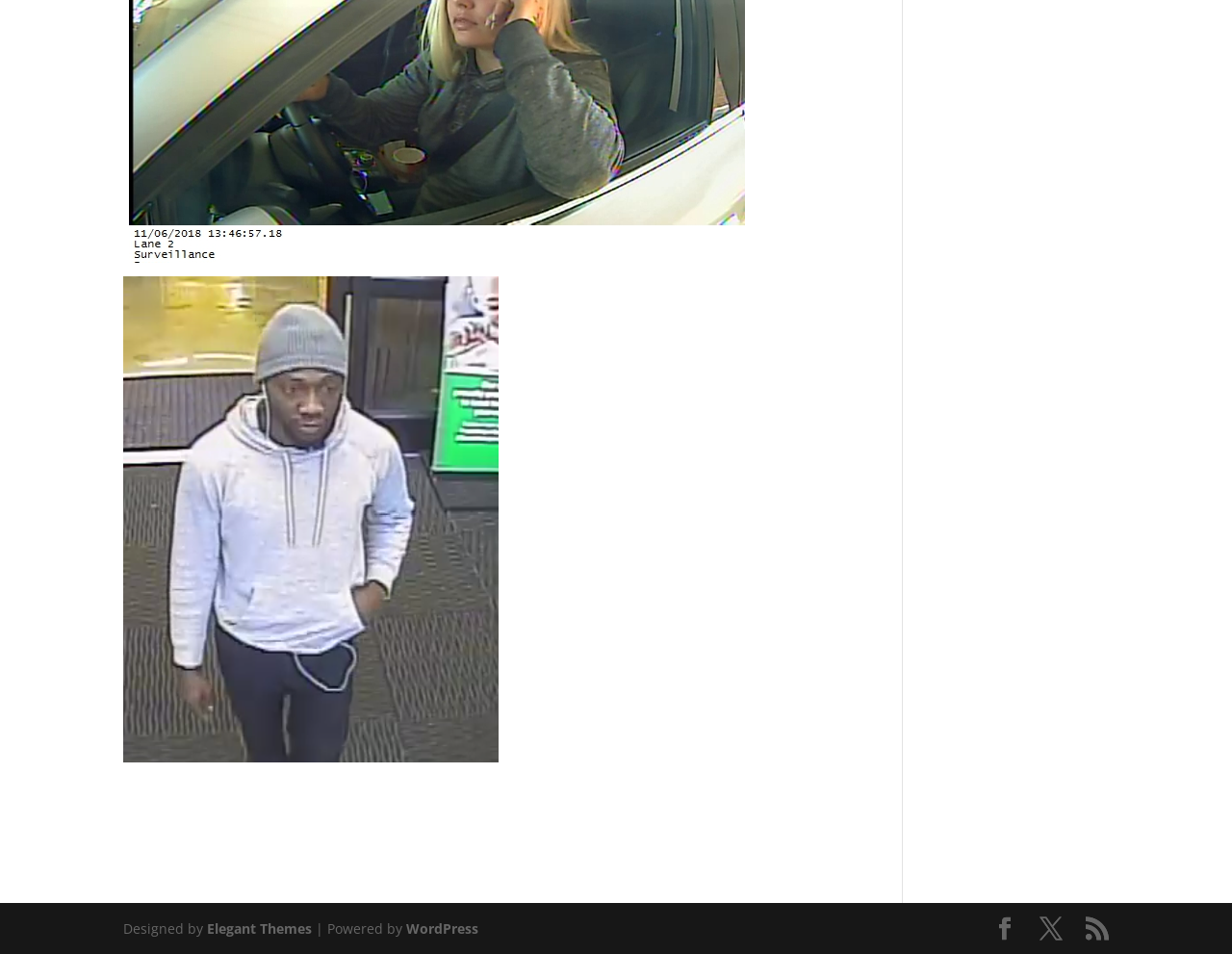Find the bounding box coordinates for the UI element that matches this description: "Elegant Themes".

[0.168, 0.963, 0.253, 0.982]